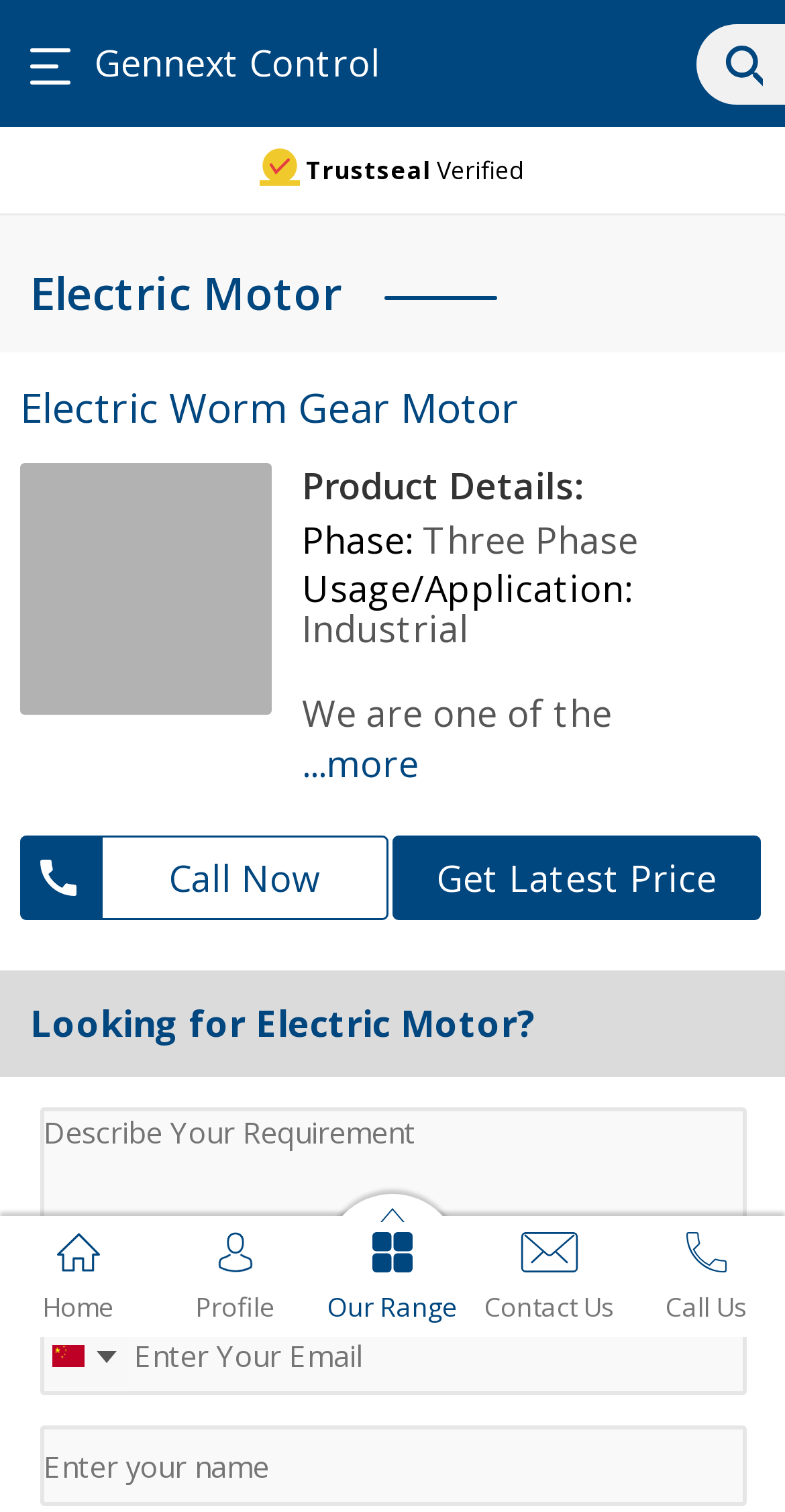Please specify the bounding box coordinates of the region to click in order to perform the following instruction: "Enter your requirement in the text box".

[0.05, 0.732, 0.95, 0.844]